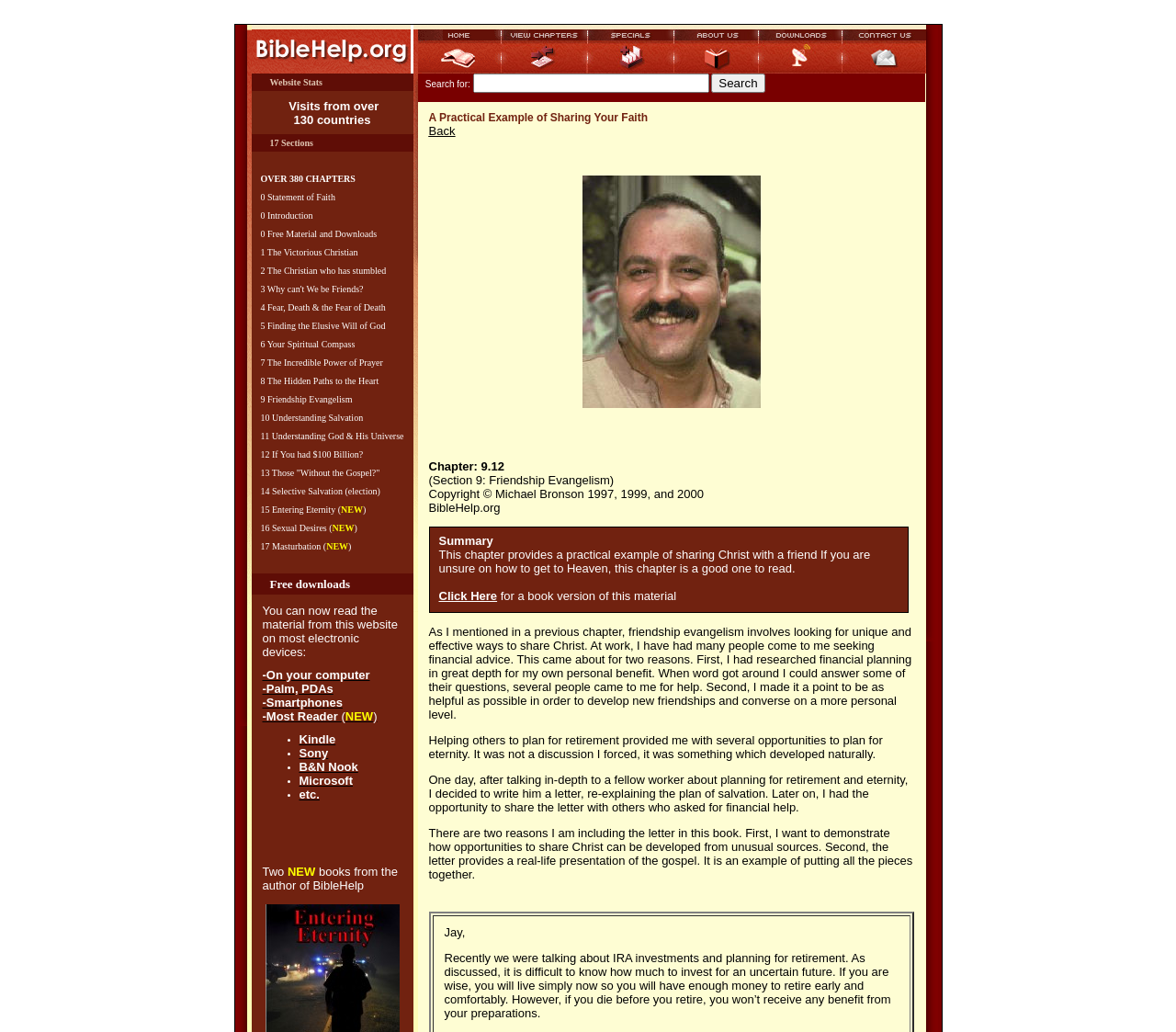Locate the bounding box coordinates of the element that should be clicked to execute the following instruction: "Contact Us".

[0.715, 0.059, 0.786, 0.074]